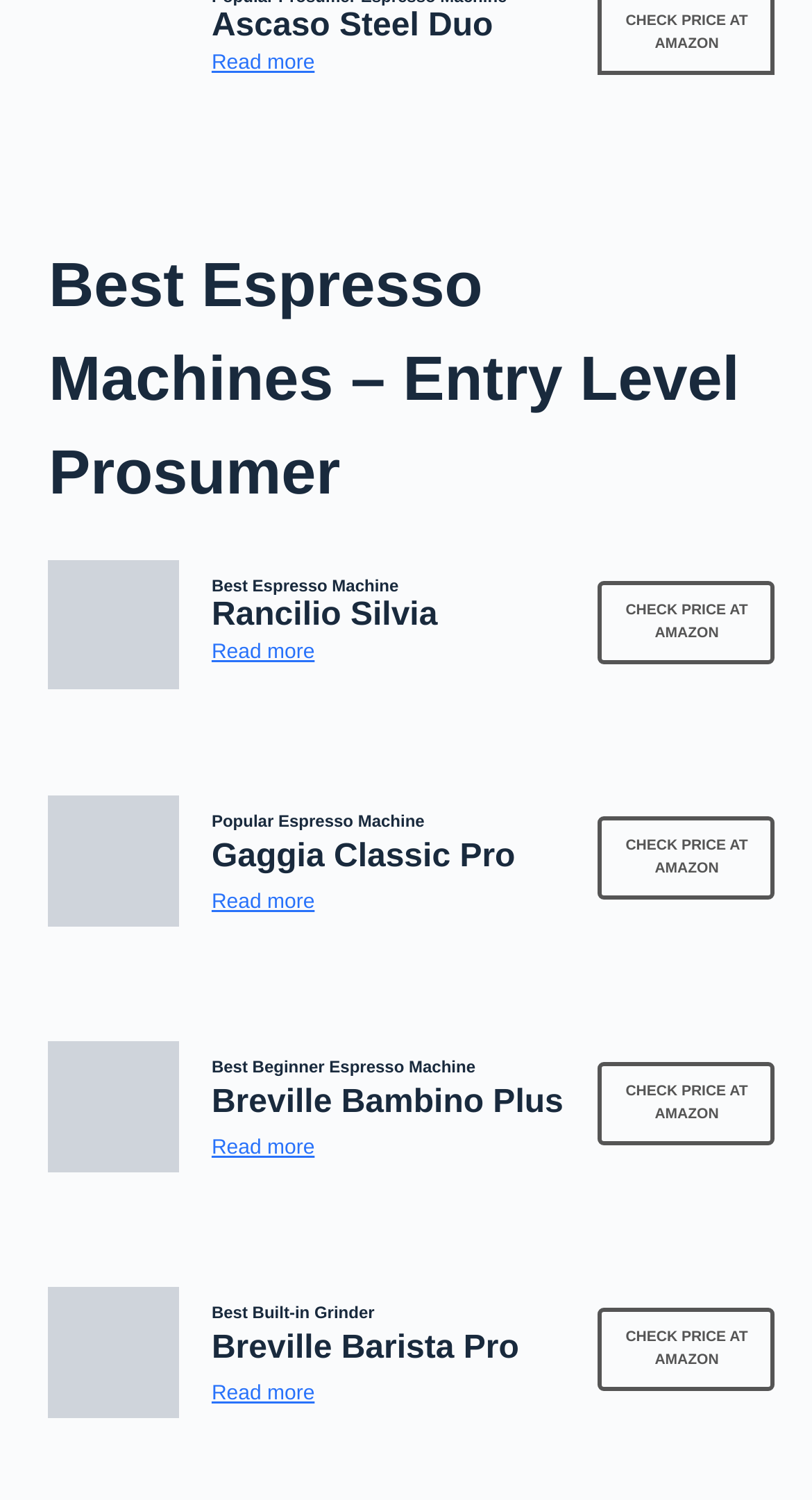Identify the bounding box coordinates for the element you need to click to achieve the following task: "View details of Breville Bambino Plus". The coordinates must be four float values ranging from 0 to 1, formatted as [left, top, right, bottom].

[0.261, 0.759, 0.387, 0.774]